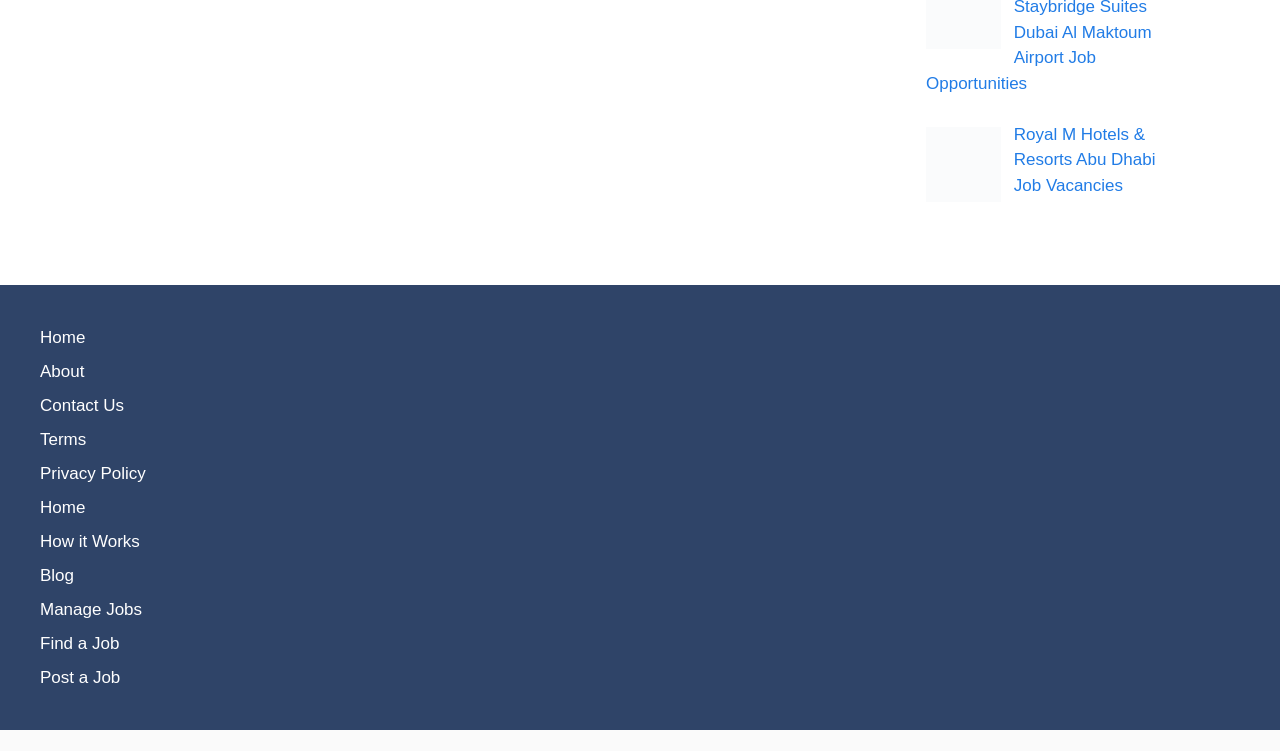Provide a one-word or short-phrase answer to the question:
What is the logo of Royal M Hotels?

Royal M Hotels